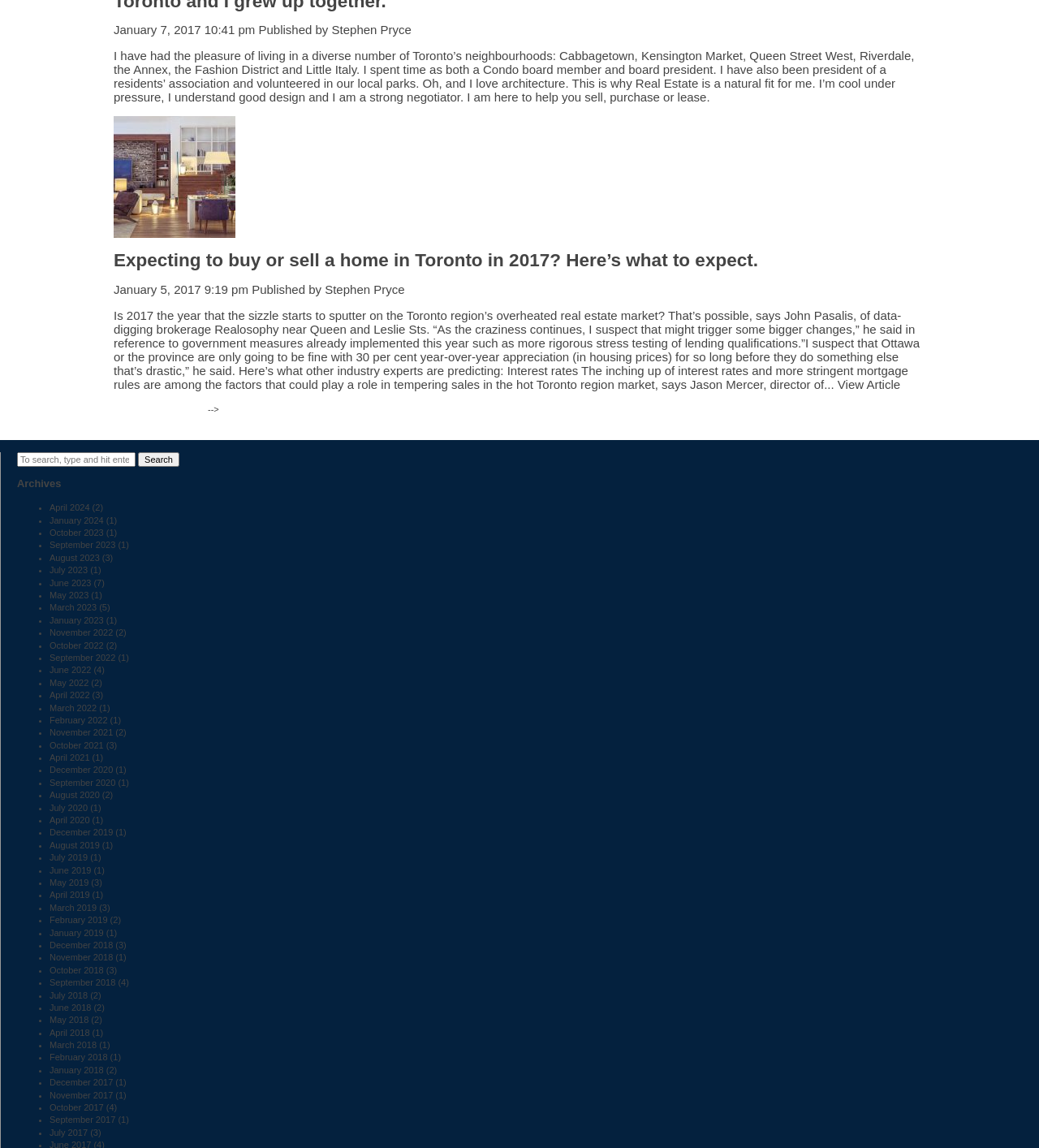Based on the description "February 2022", find the bounding box of the specified UI element.

[0.048, 0.623, 0.104, 0.631]